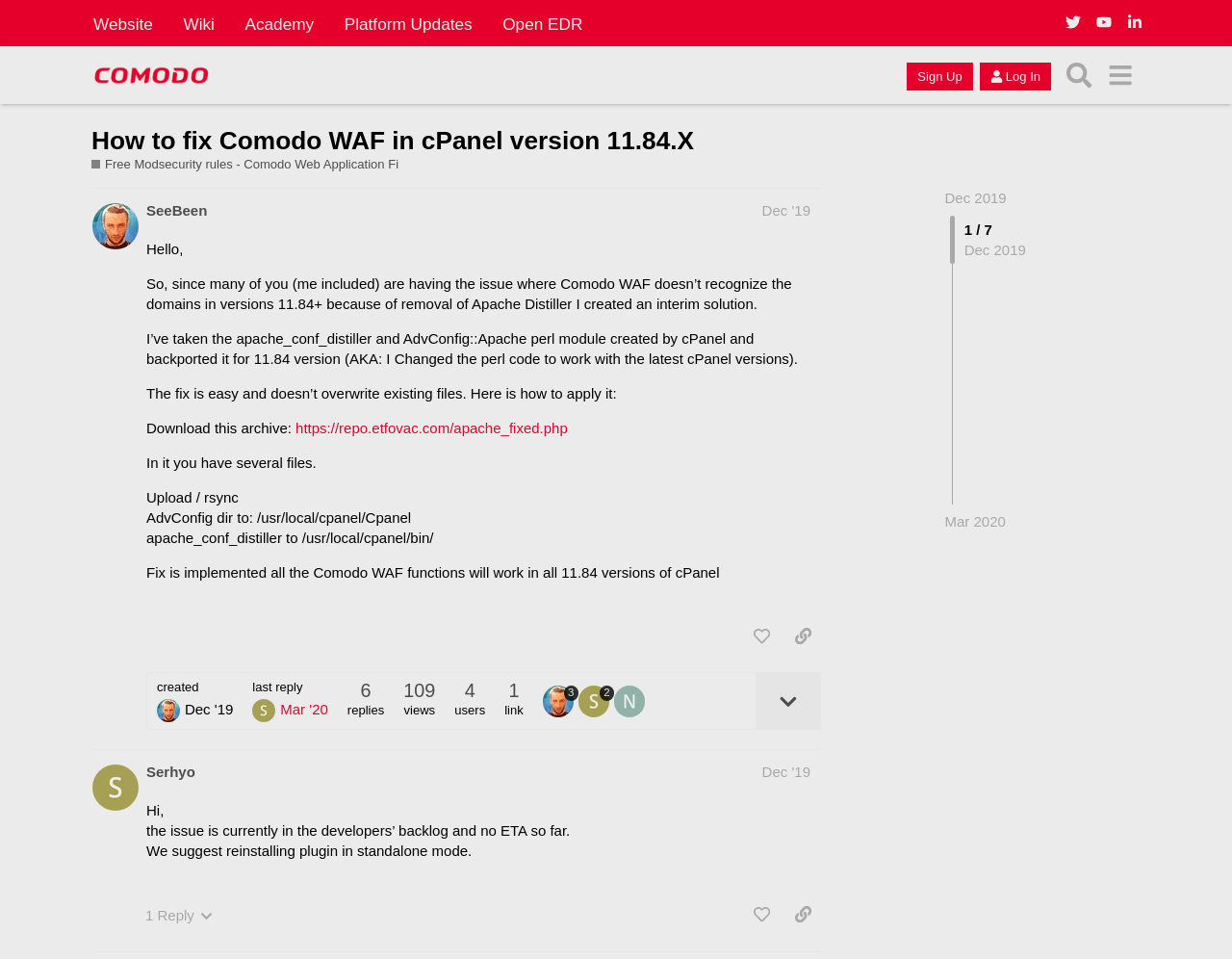What is the name of the forum? Based on the screenshot, please respond with a single word or phrase.

Comodo Forum